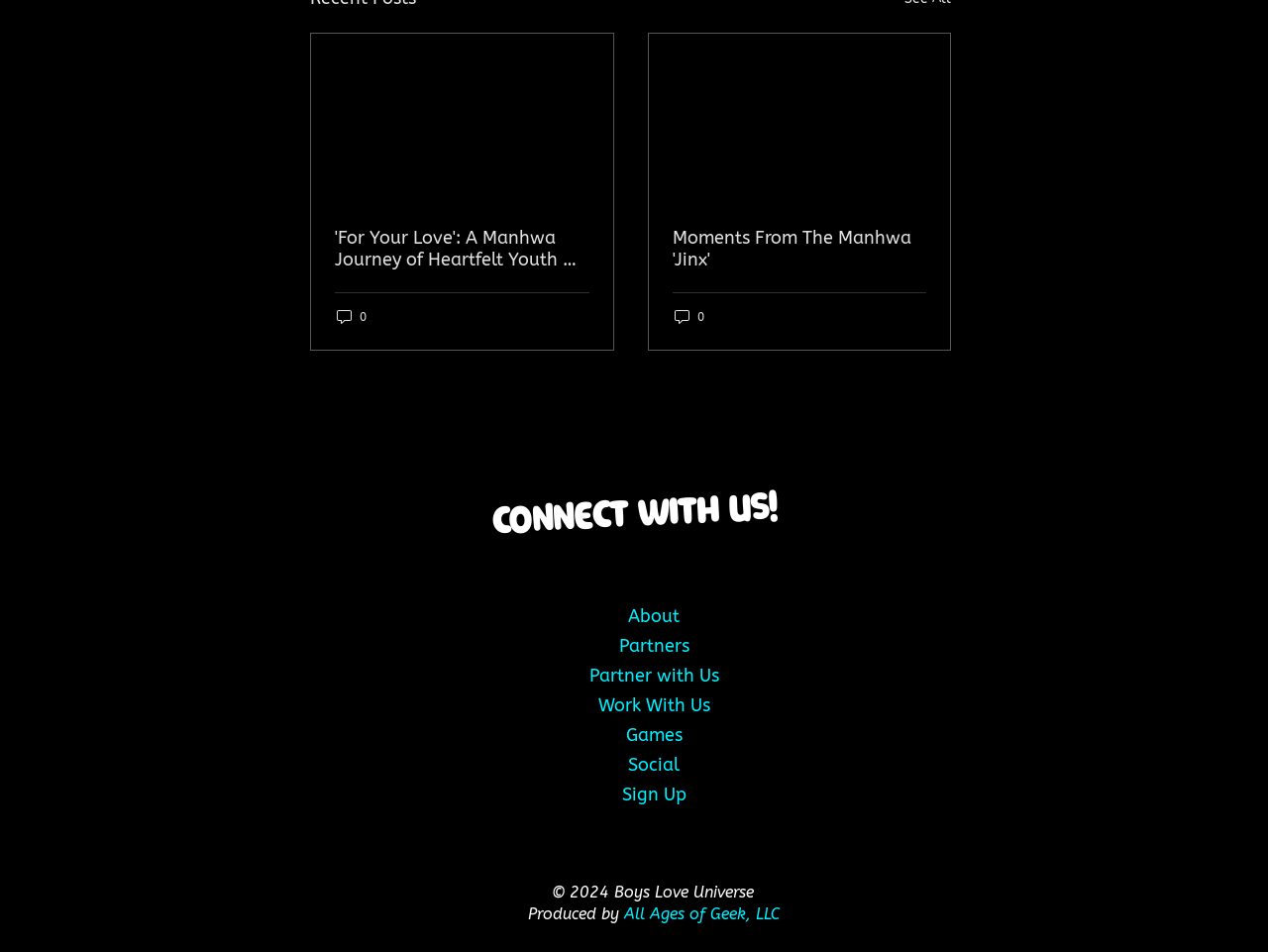Answer with a single word or phrase: 
How many comments does the second article have?

0